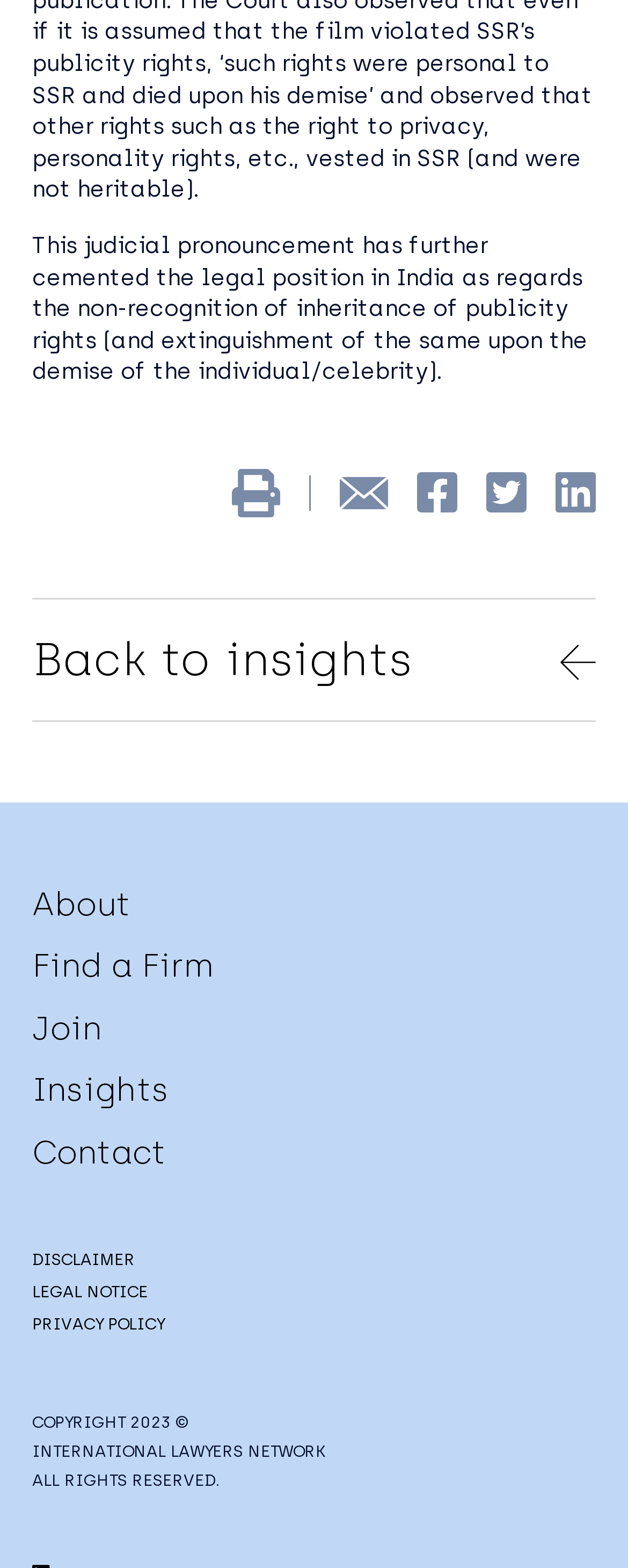By analyzing the image, answer the following question with a detailed response: What is the topic of the judicial pronouncement?

The topic of the judicial pronouncement is mentioned in the StaticText element with ID 219, which states 'This judicial pronouncement has further cemented the legal position in India as regards the non-recognition of inheritance of publicity rights (and extinguishment of the same upon the demise of the individual/celebrity).' Therefore, the topic is inheritance of publicity rights.